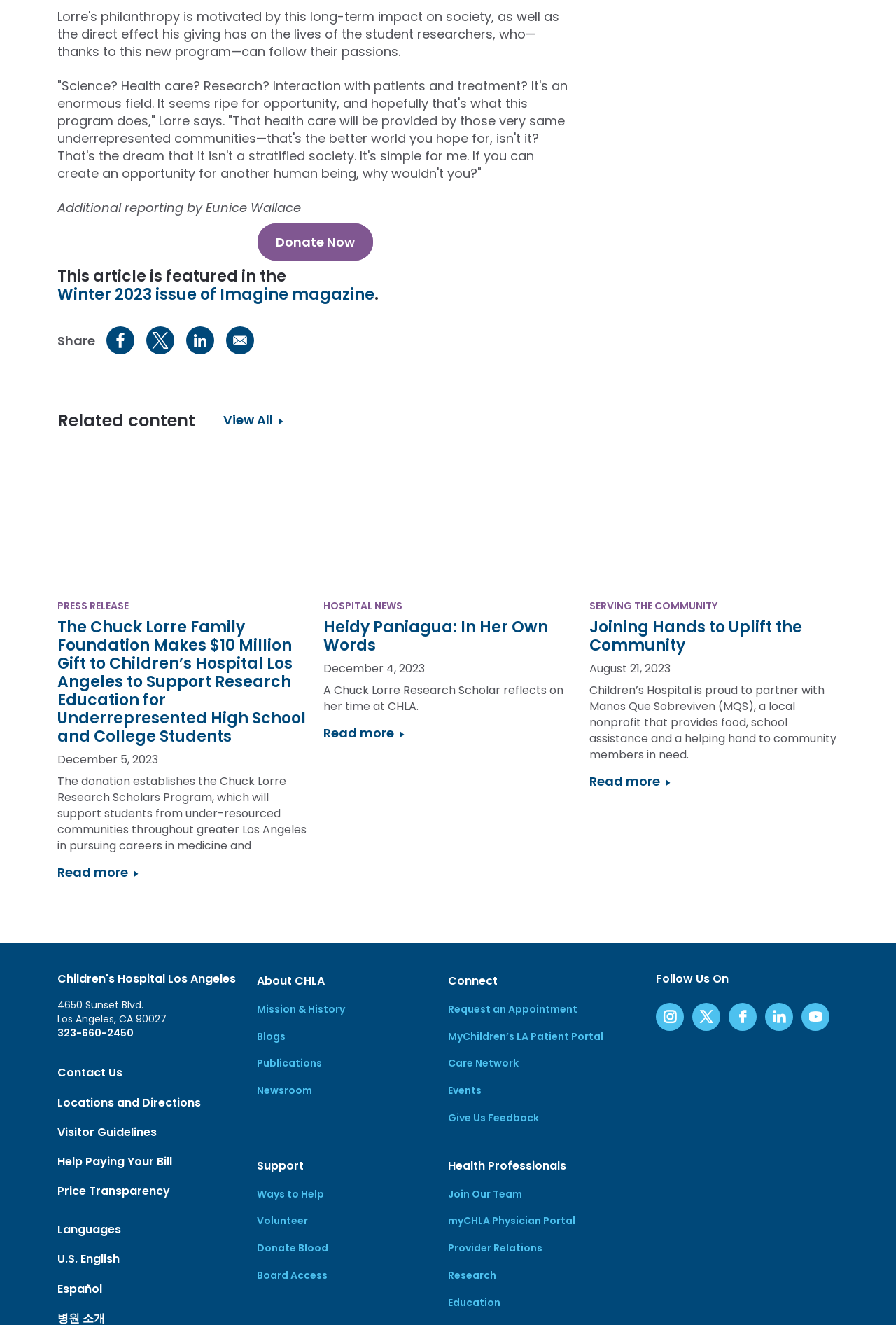What is the address of the hospital?
Answer the question based on the image using a single word or a brief phrase.

4650 Sunset Blvd. Los Angeles, CA 90027